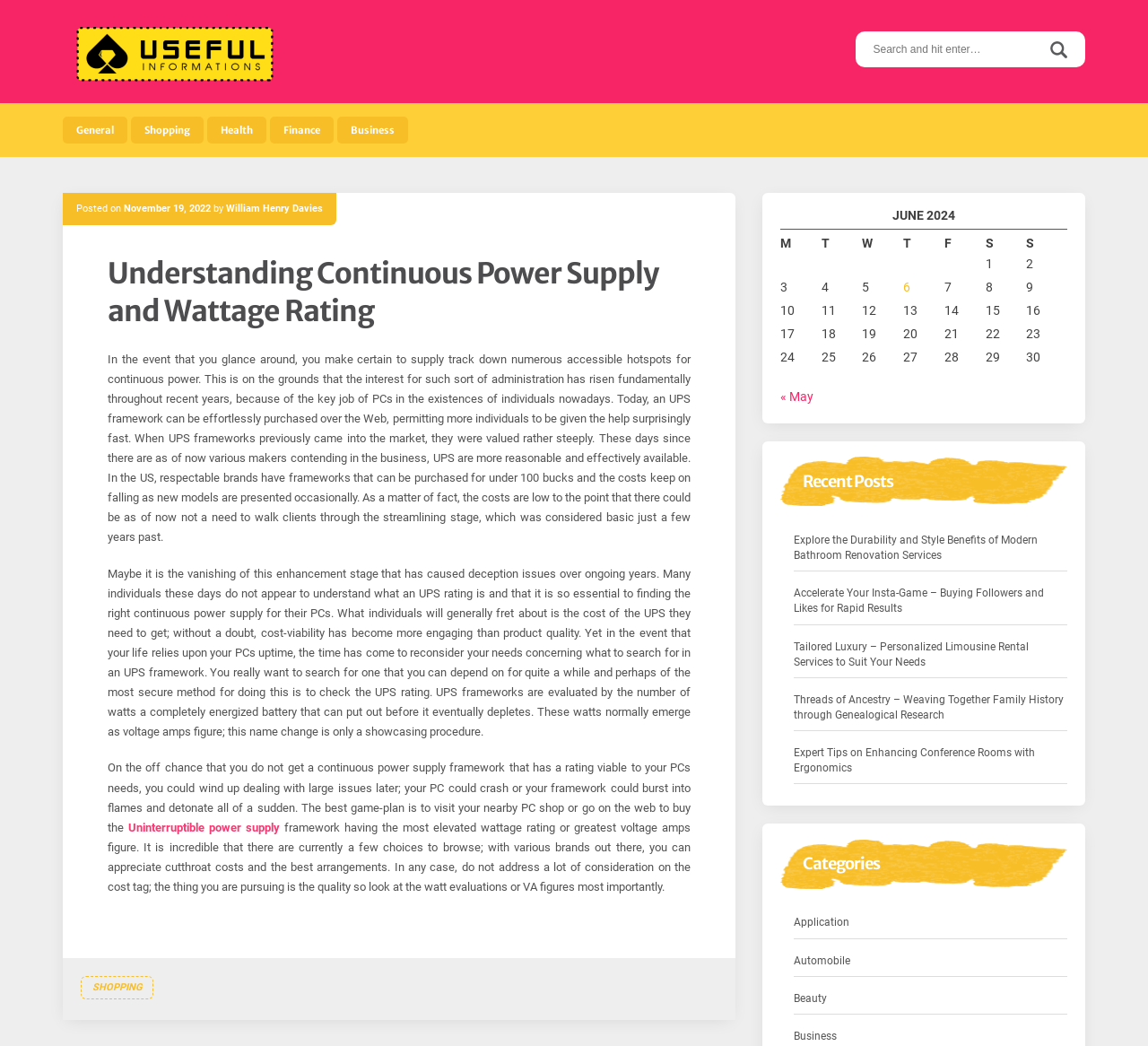Please predict the bounding box coordinates of the element's region where a click is necessary to complete the following instruction: "Read the article". The coordinates should be represented by four float numbers between 0 and 1, i.e., [left, top, right, bottom].

[0.094, 0.244, 0.602, 0.316]